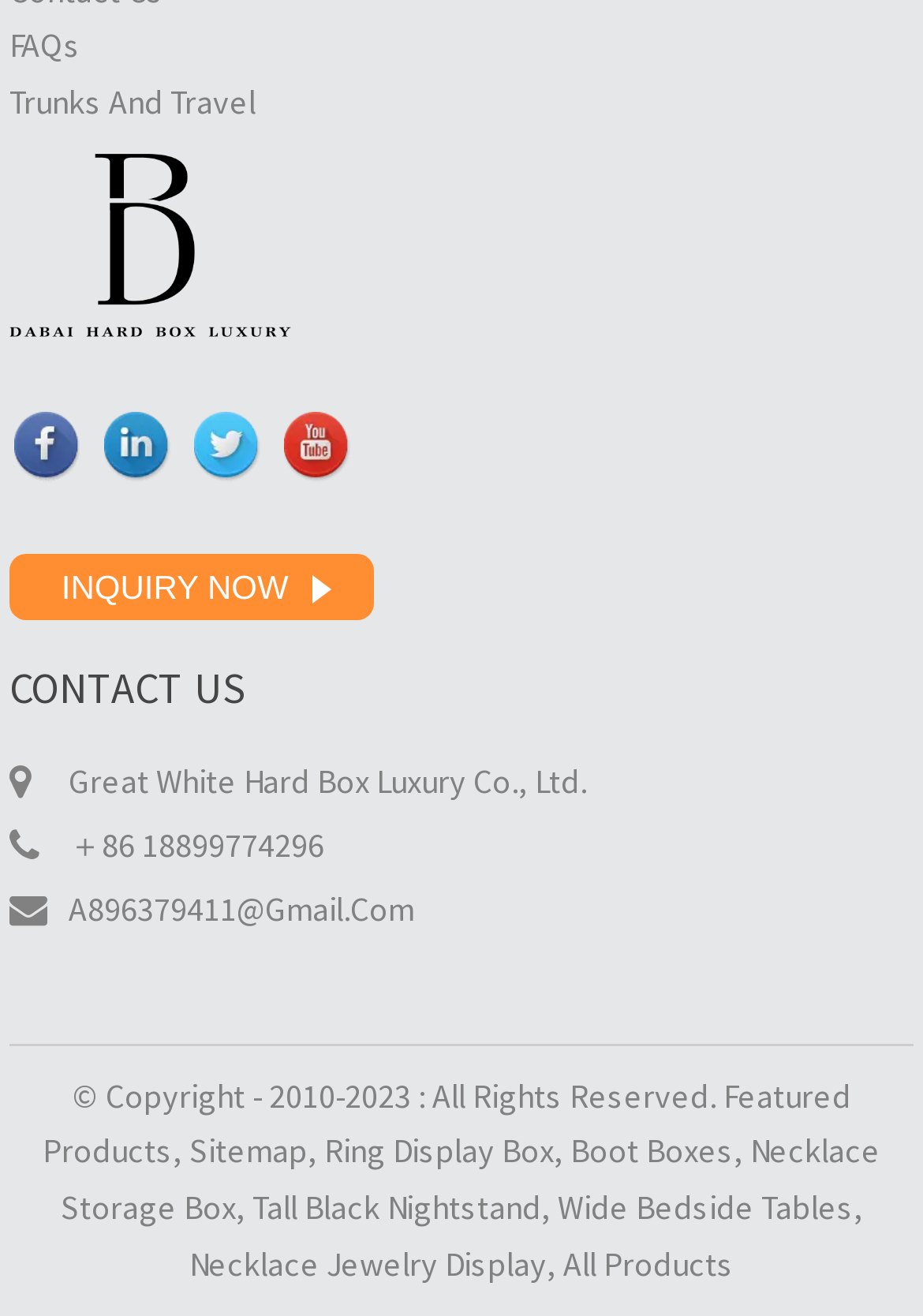Determine the bounding box coordinates of the region I should click to achieve the following instruction: "View featured products". Ensure the bounding box coordinates are four float numbers between 0 and 1, i.e., [left, top, right, bottom].

[0.046, 0.816, 0.922, 0.891]